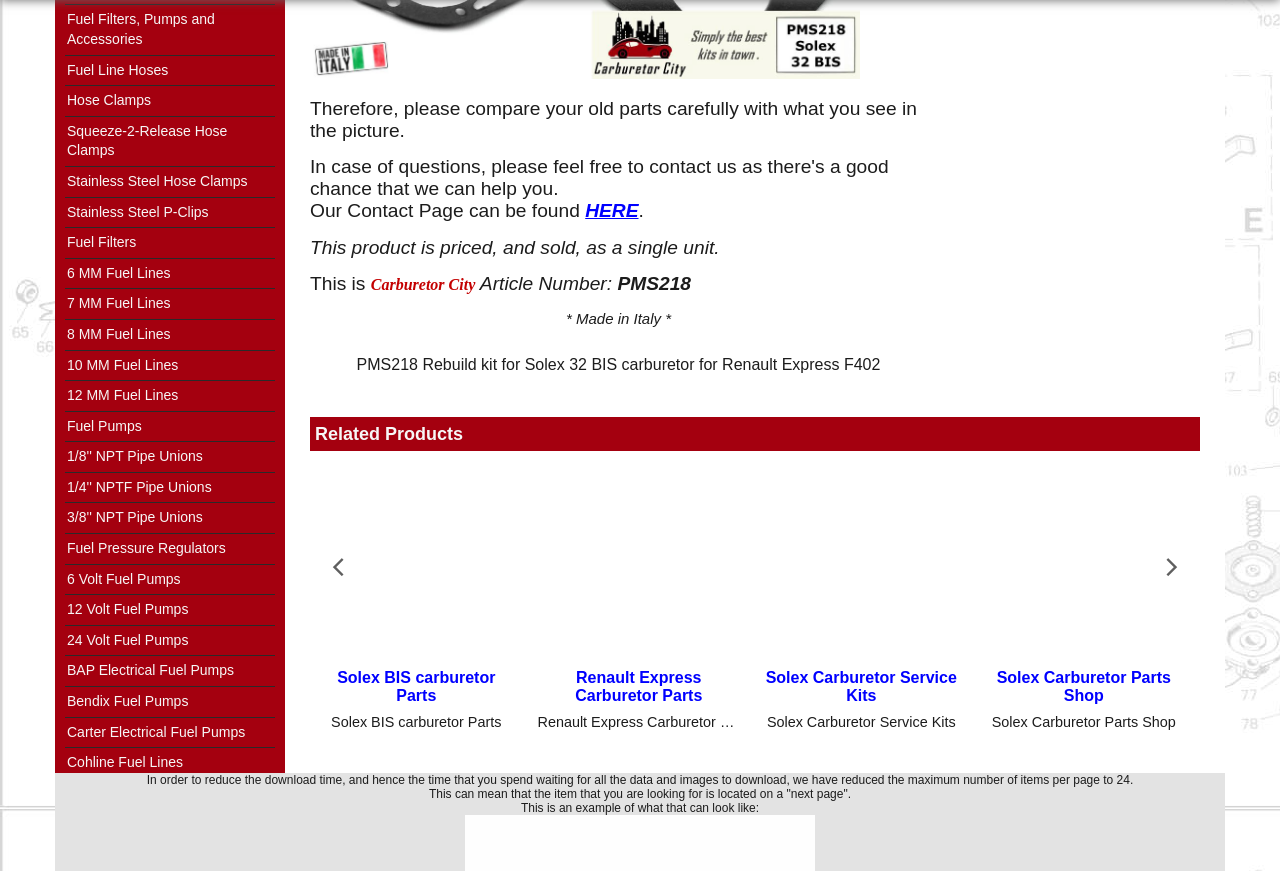Please identify the bounding box coordinates of the element that needs to be clicked to perform the following instruction: "View details of PMS218 Rebuild kit for Solex 32 BIS carburetor".

[0.279, 0.408, 0.688, 0.428]